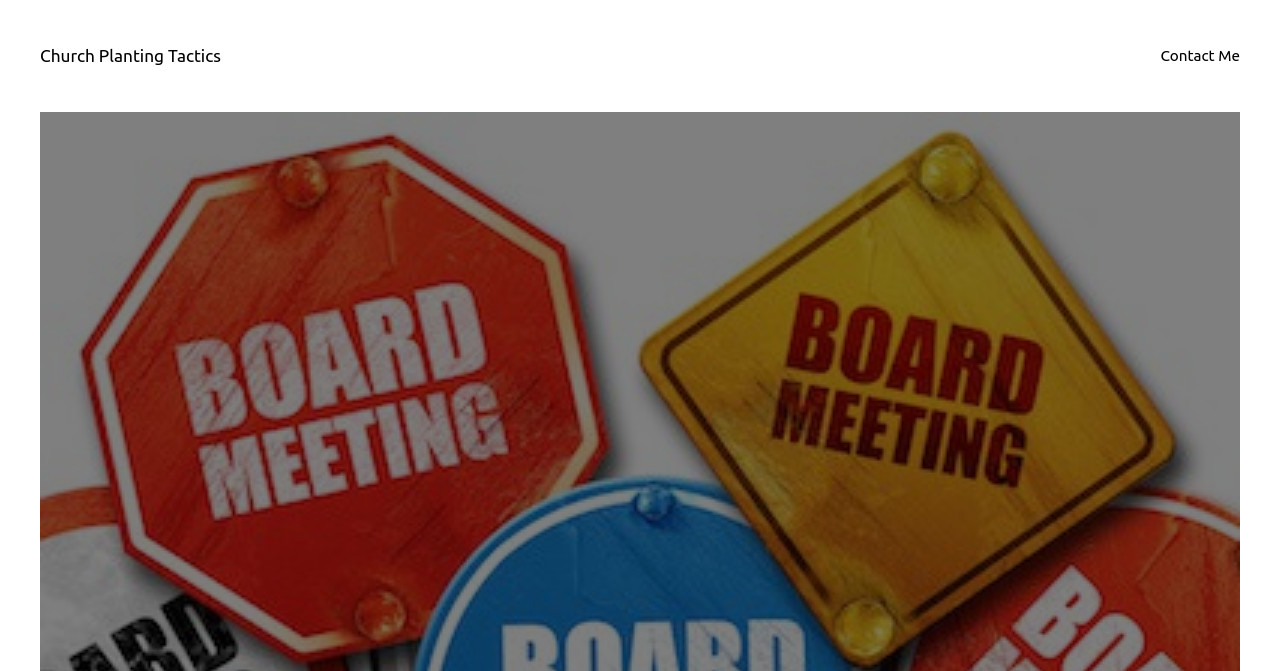Identify and provide the text content of the webpage's primary headline.

Church Planting Tactics